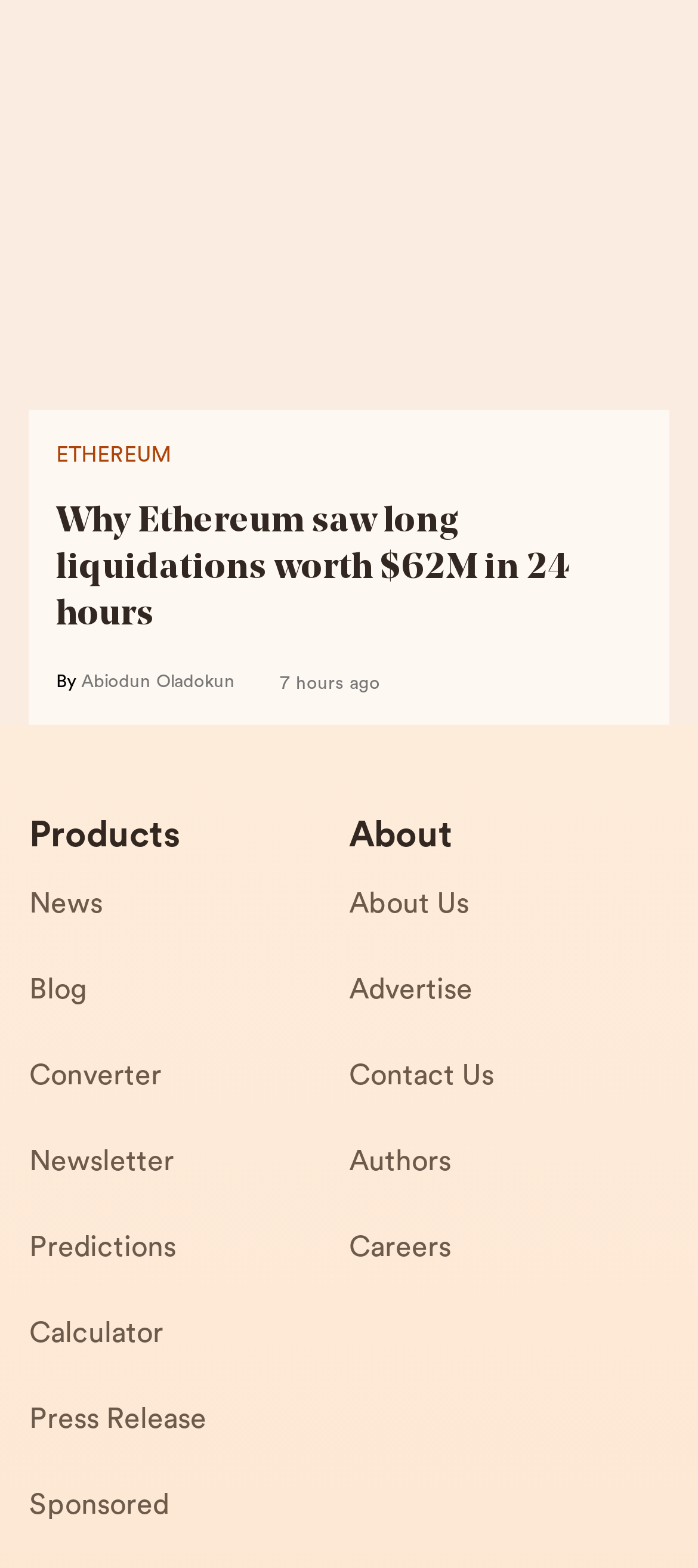Please provide the bounding box coordinates for the element that needs to be clicked to perform the instruction: "Check the Converter tool". The coordinates must consist of four float numbers between 0 and 1, formatted as [left, top, right, bottom].

[0.042, 0.67, 0.5, 0.725]